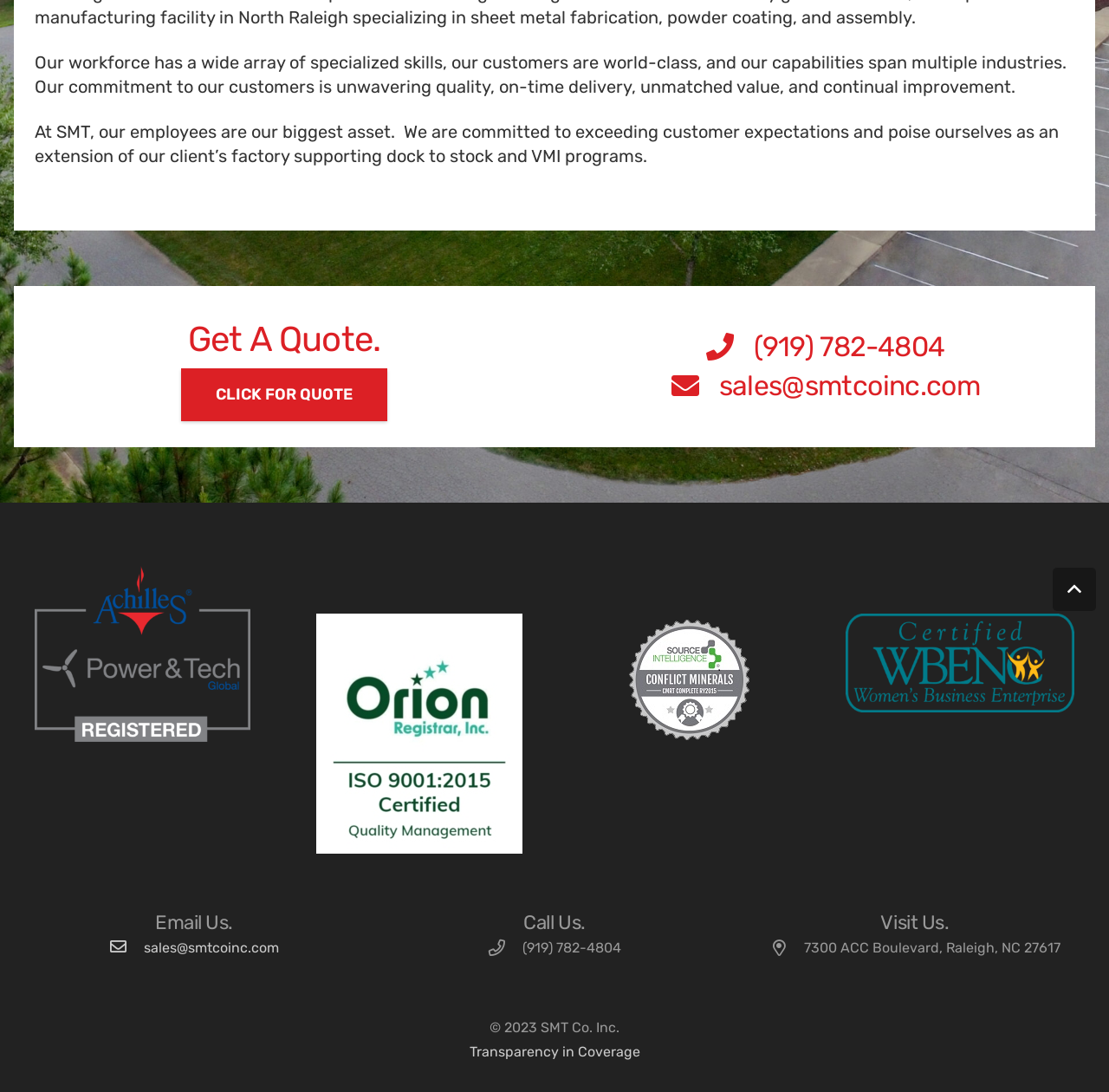Given the element description sales@smtcoinc.com, identify the bounding box coordinates for the UI element on the webpage screenshot. The format should be (top-left x, top-left y, bottom-right x, bottom-right y), with values between 0 and 1.

[0.13, 0.857, 0.252, 0.879]